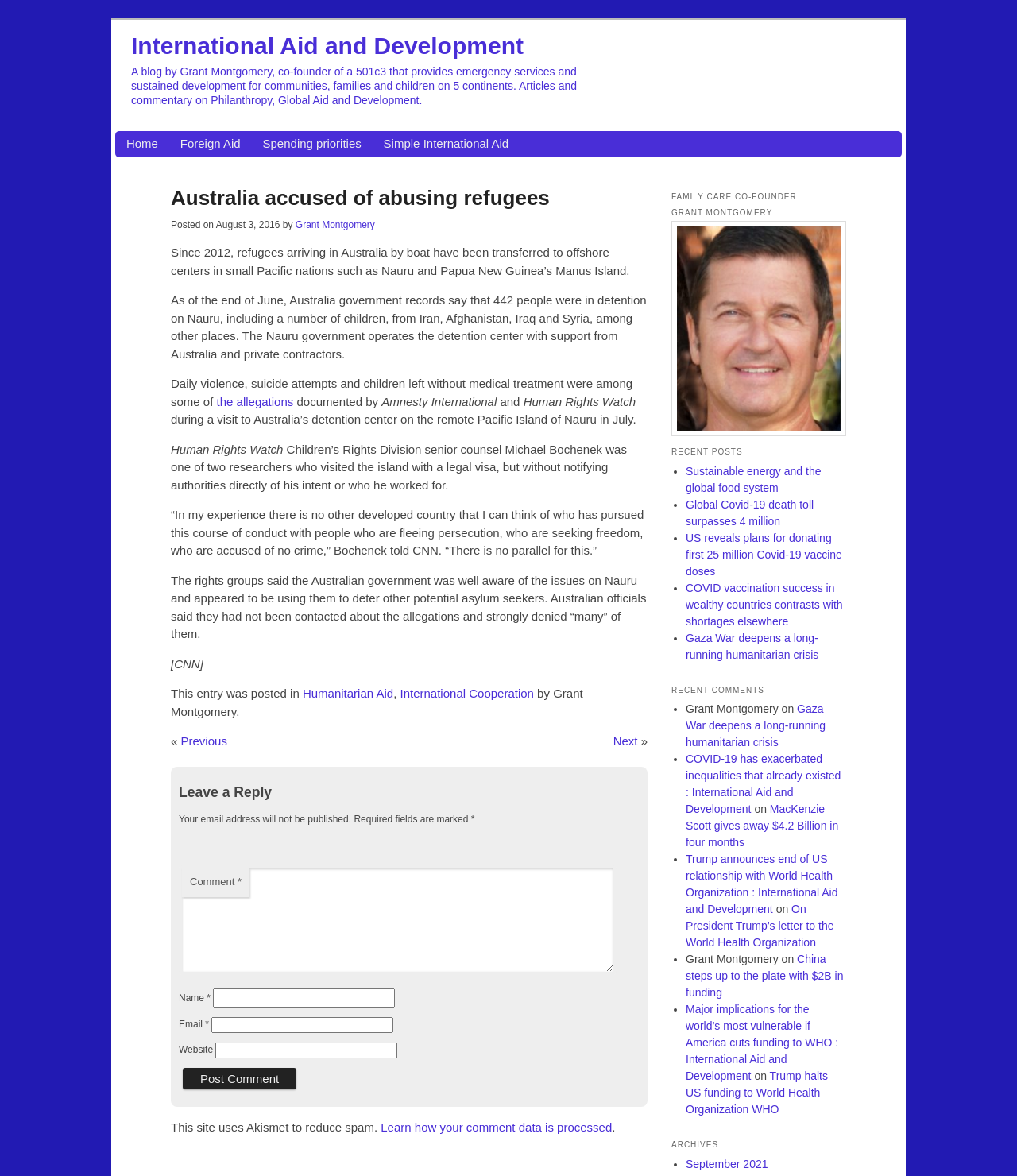Present a detailed account of what is displayed on the webpage.

This webpage is a blog by Grant Montgomery, co-founder of a 501c3 organization that provides emergency services and sustained development for communities, families, and children on 5 continents. The blog focuses on philanthropy, global aid, and development.

At the top of the page, there is a navigation menu with links to "Home", "Foreign Aid", "Spending priorities", and "Simple International Aid". Below the navigation menu, there is a heading that reads "Australia accused of abusing refugees : International Aid and Development".

The main content of the page is an article about Australia's treatment of refugees, with a heading "Australia accused of abusing refugees". The article discusses the allegations of abuse and mistreatment of refugees in offshore detention centers, citing reports from Amnesty International and Human Rights Watch. The article also quotes a senior counsel from Human Rights Watch, who expresses concern about the Australian government's actions.

The article is followed by a section with links to related categories, including "Humanitarian Aid" and "International Cooperation". There is also a section for leaving a comment, with fields for name, email, and website, as well as a text box for the comment itself.

On the right-hand side of the page, there are two sections: "FAMILY CARE CO-FOUNDER GRANT MONTGOMERY" and "RECENT POSTS". The "RECENT POSTS" section lists several article titles with links, including "Sustainable energy and the global food system", "Global Covid-19 death toll surpasses 4 million", and "Gaza War deepens a long-running humanitarian crisis".

Below the "RECENT POSTS" section, there is a "RECENT COMMENTS" section, which lists several comments with links to the corresponding articles. The comments are from Grant Montgomery and others, and they discuss various topics related to international aid and development.

At the very bottom of the page, there is a notice about the site's use of Akismet to reduce spam, as well as a link to learn more about how comment data is processed.